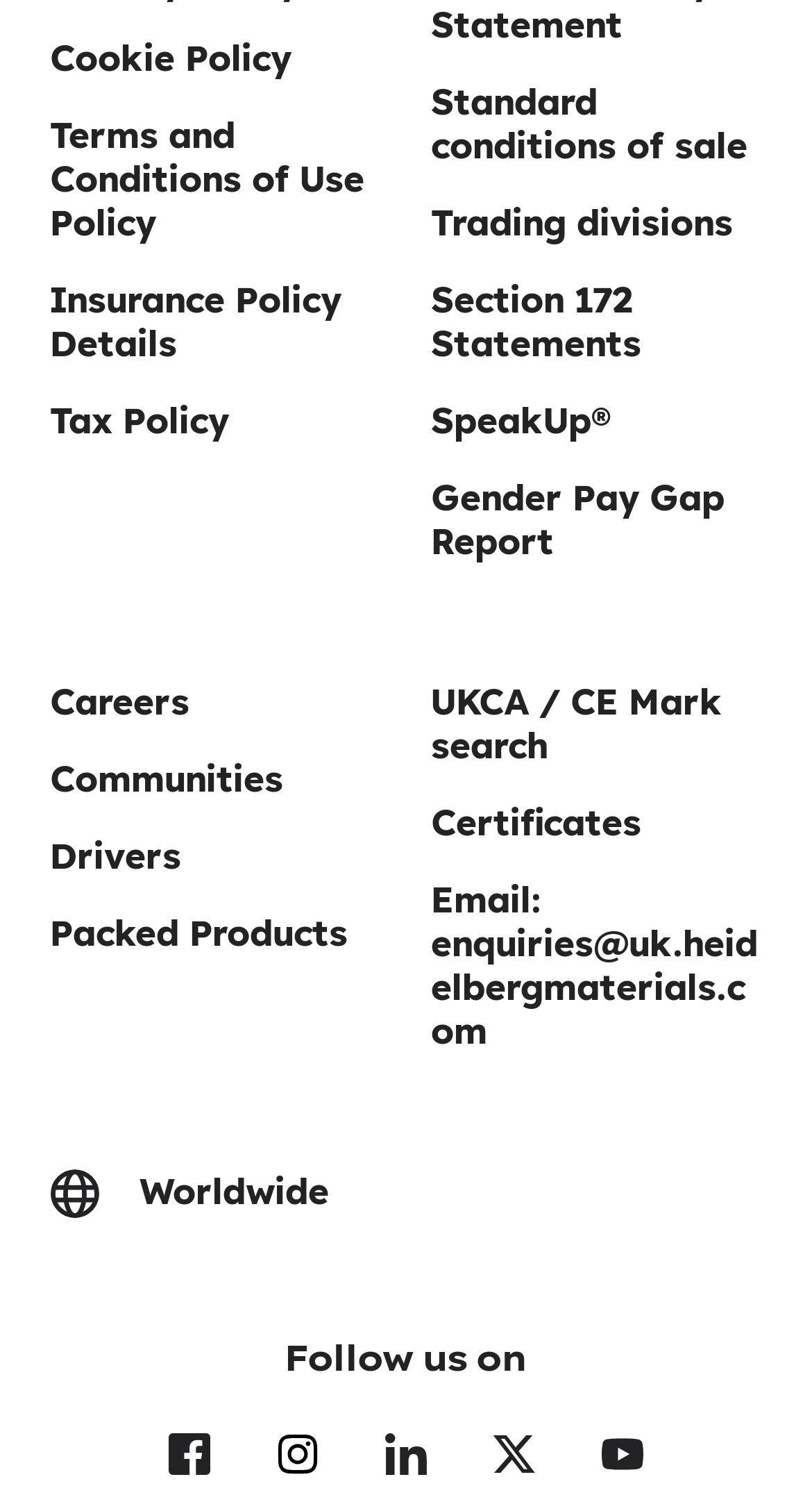What is the first link on the webpage?
Using the visual information, respond with a single word or phrase.

Cookie Policy